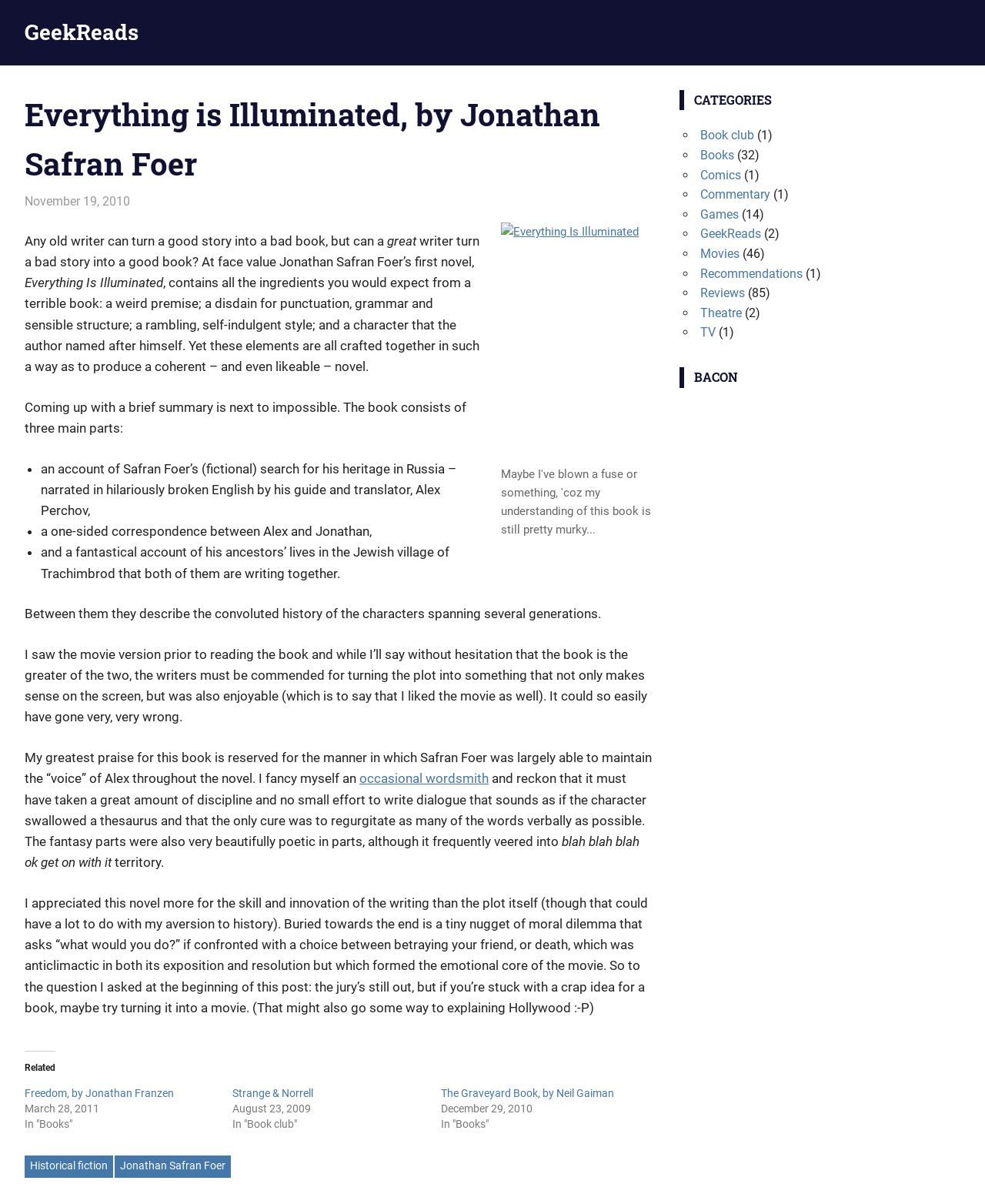Locate the bounding box coordinates of the clickable area needed to fulfill the instruction: "Click on the 'GeekReads' link".

[0.025, 0.015, 0.141, 0.038]